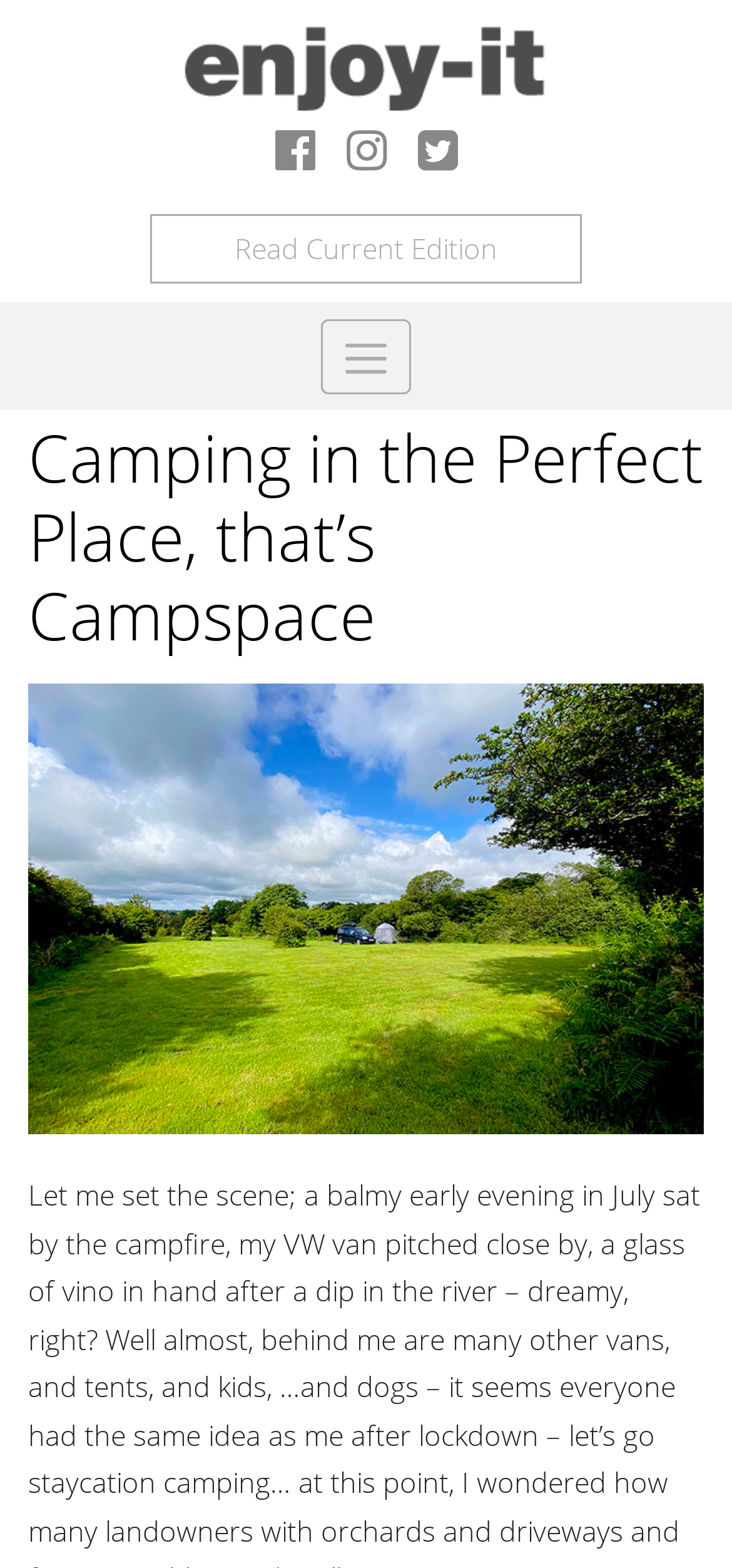Please find and generate the text of the main heading on the webpage.

Camping in the Perfect Place, that’s Campspace